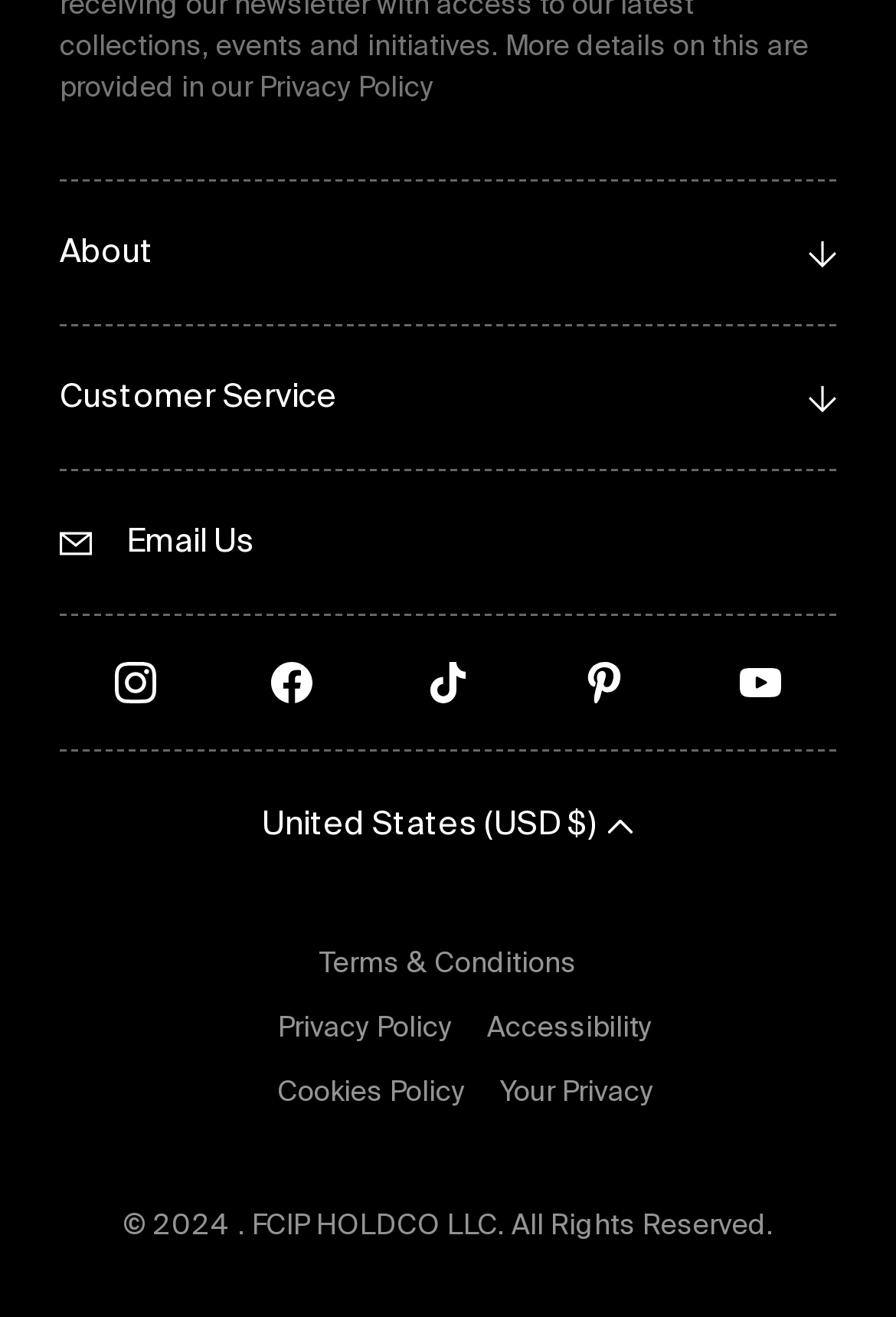Please identify the bounding box coordinates of the region to click in order to complete the task: "Select United States (USD $)". The coordinates must be four float numbers between 0 and 1, specified as [left, top, right, bottom].

[0.292, 0.606, 0.708, 0.648]